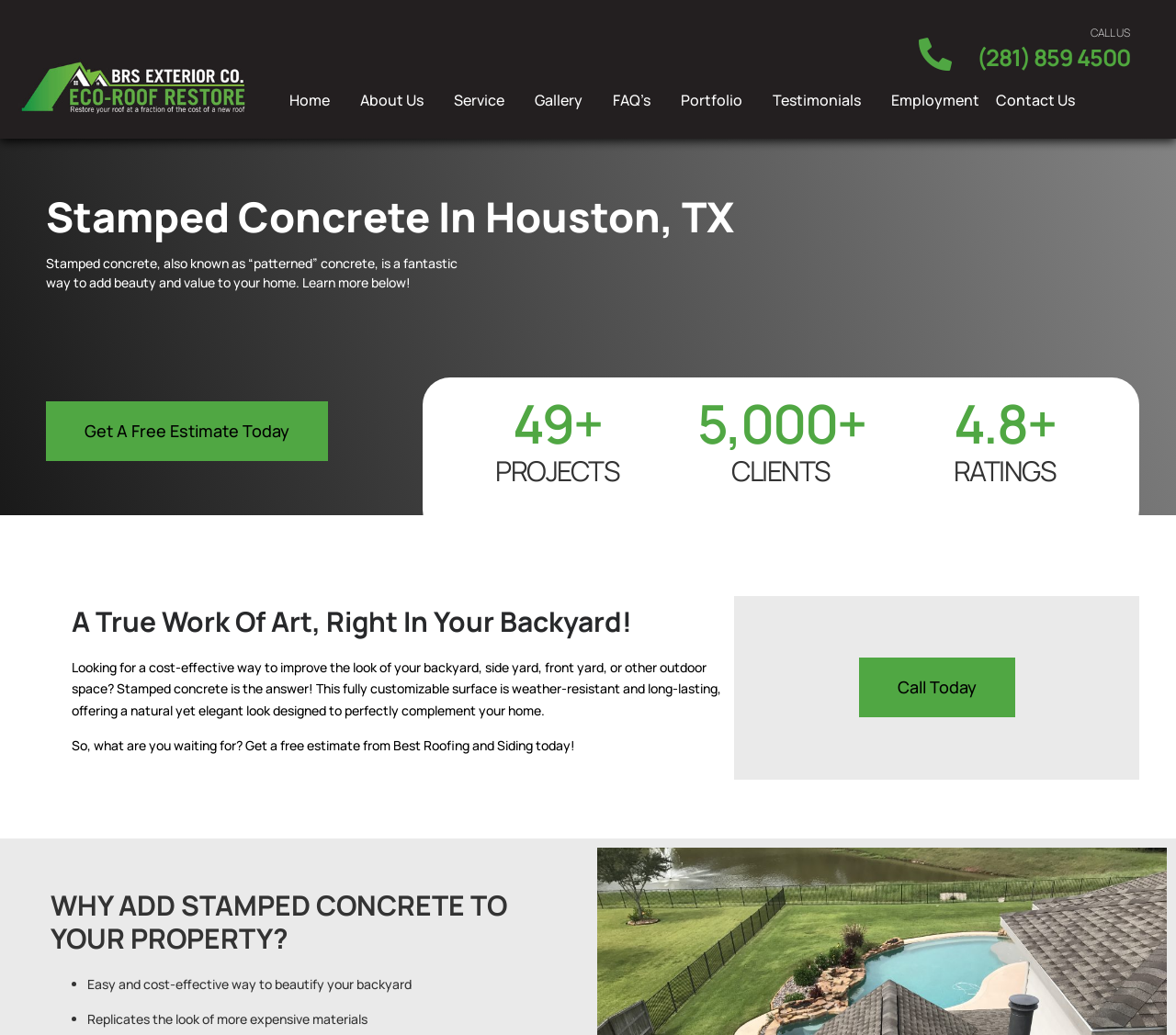What is the benefit of stamped concrete?
Based on the image content, provide your answer in one word or a short phrase.

Easy and cost-effective way to beautify your backyard